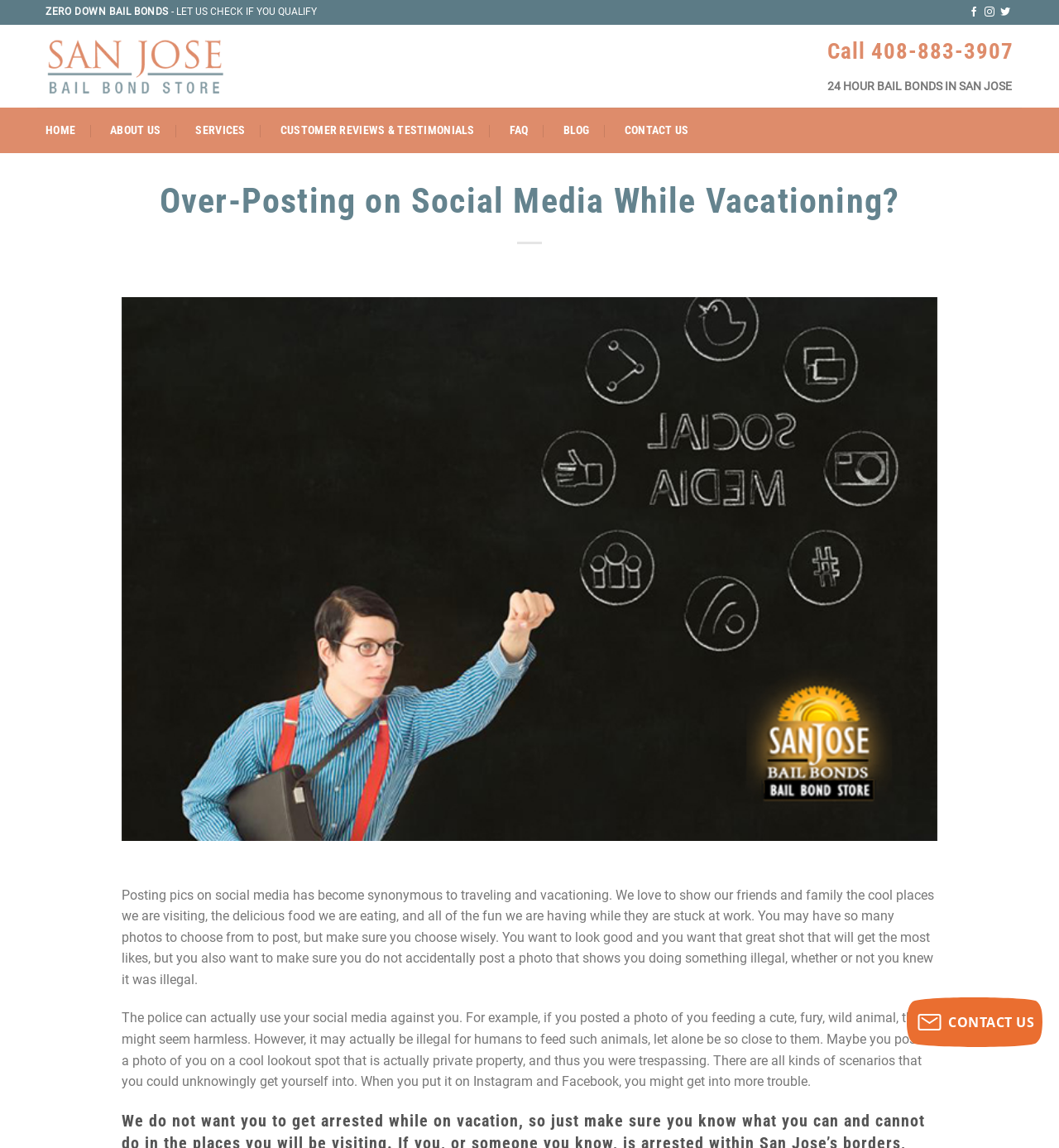What is the topic of the article on the webpage?
Please describe in detail the information shown in the image to answer the question.

The topic of the article can be found in the main content section of the webpage, where it says 'Over-Posting on Social Media While Vacationing?' in a heading.